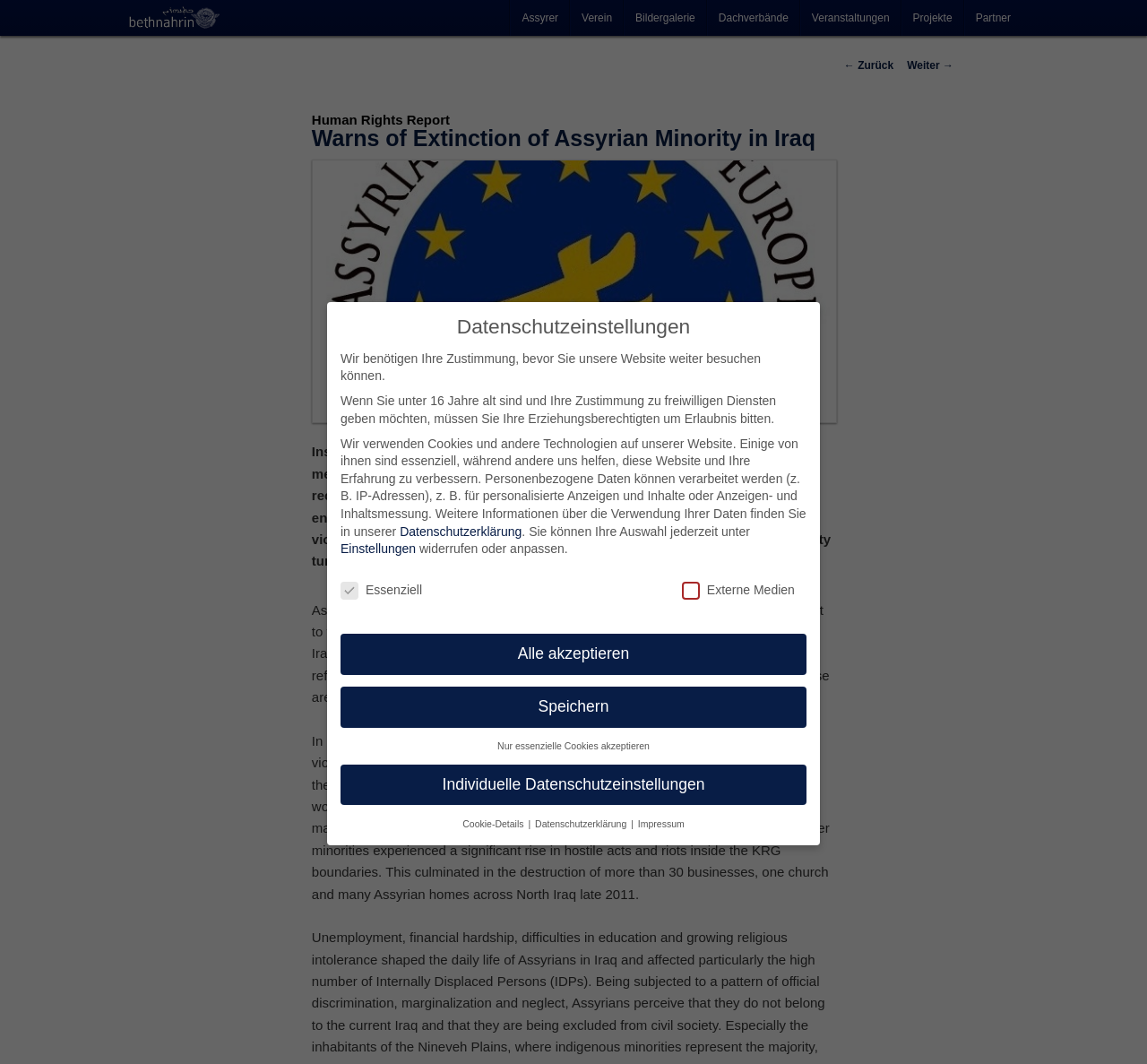What is the name of the report mentioned in the article?
Look at the image and provide a detailed response to the question.

The article mentions a 'Human Rights Report' that warns of the extinction of the Assyrian minority in Iraq, highlighting the insufficient security, lack of opportunities, and discriminatory laws faced by the community.